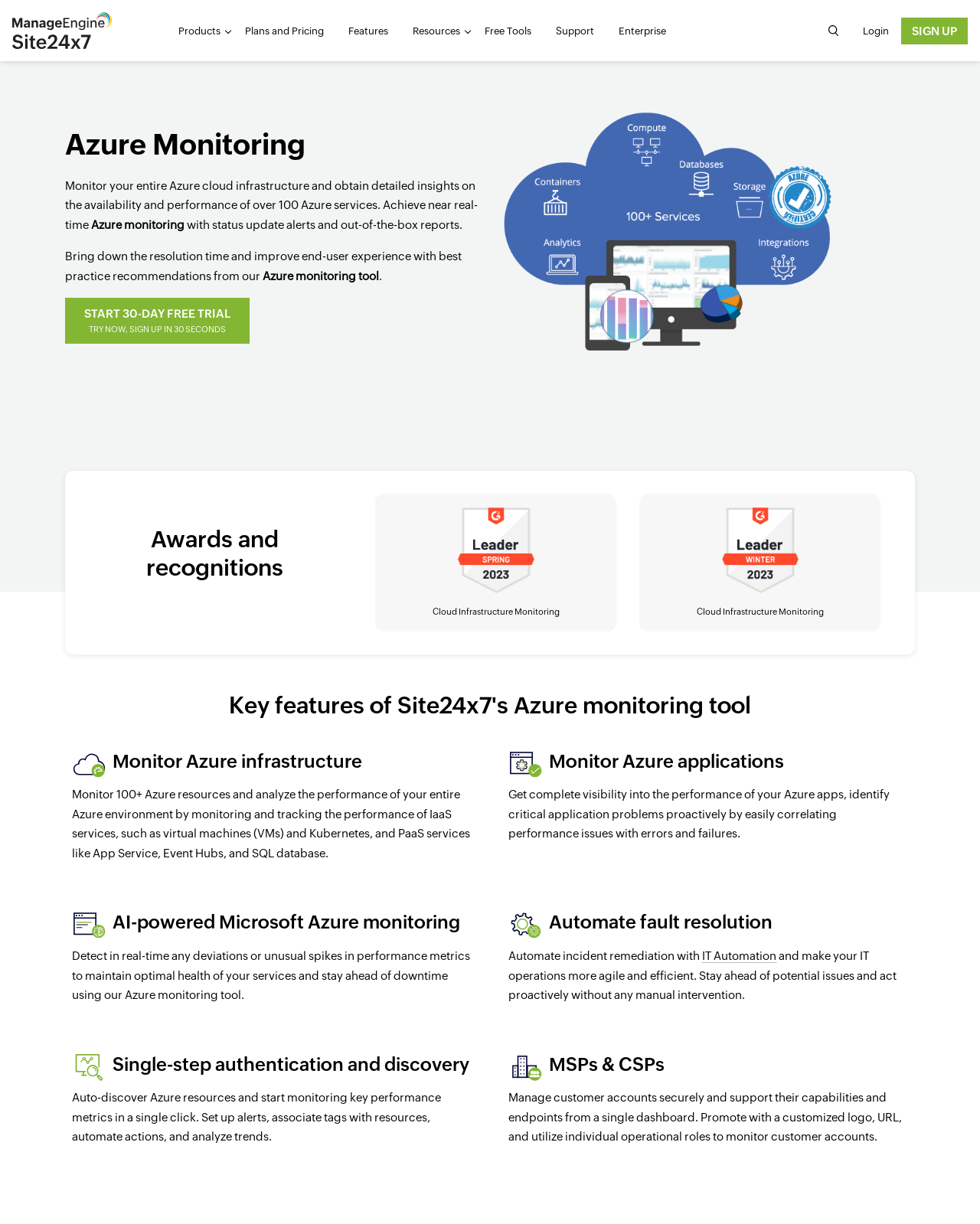Identify the bounding box coordinates of the area you need to click to perform the following instruction: "Click the 'Products' button".

[0.17, 0.015, 0.238, 0.035]